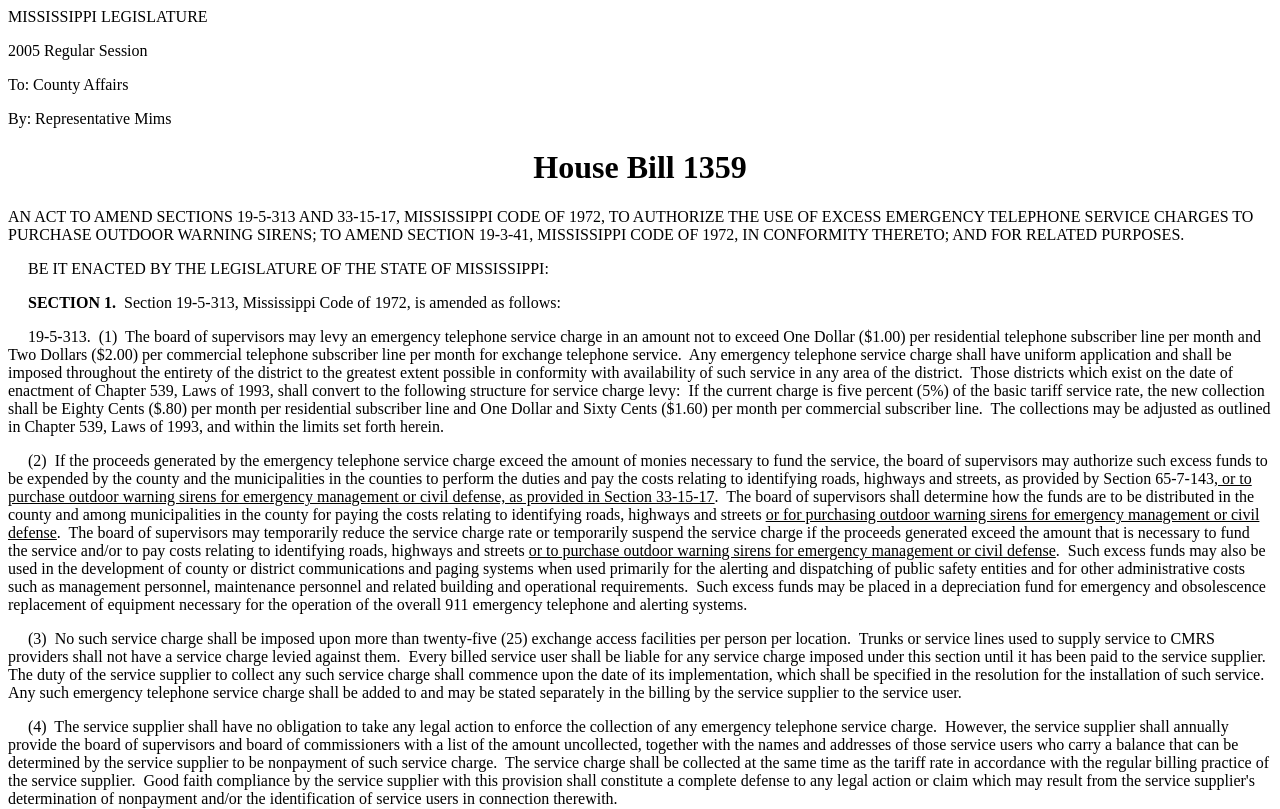Give a succinct answer to this question in a single word or phrase: 
What is the purpose of the excess funds?

Purchasing outdoor warning sirens